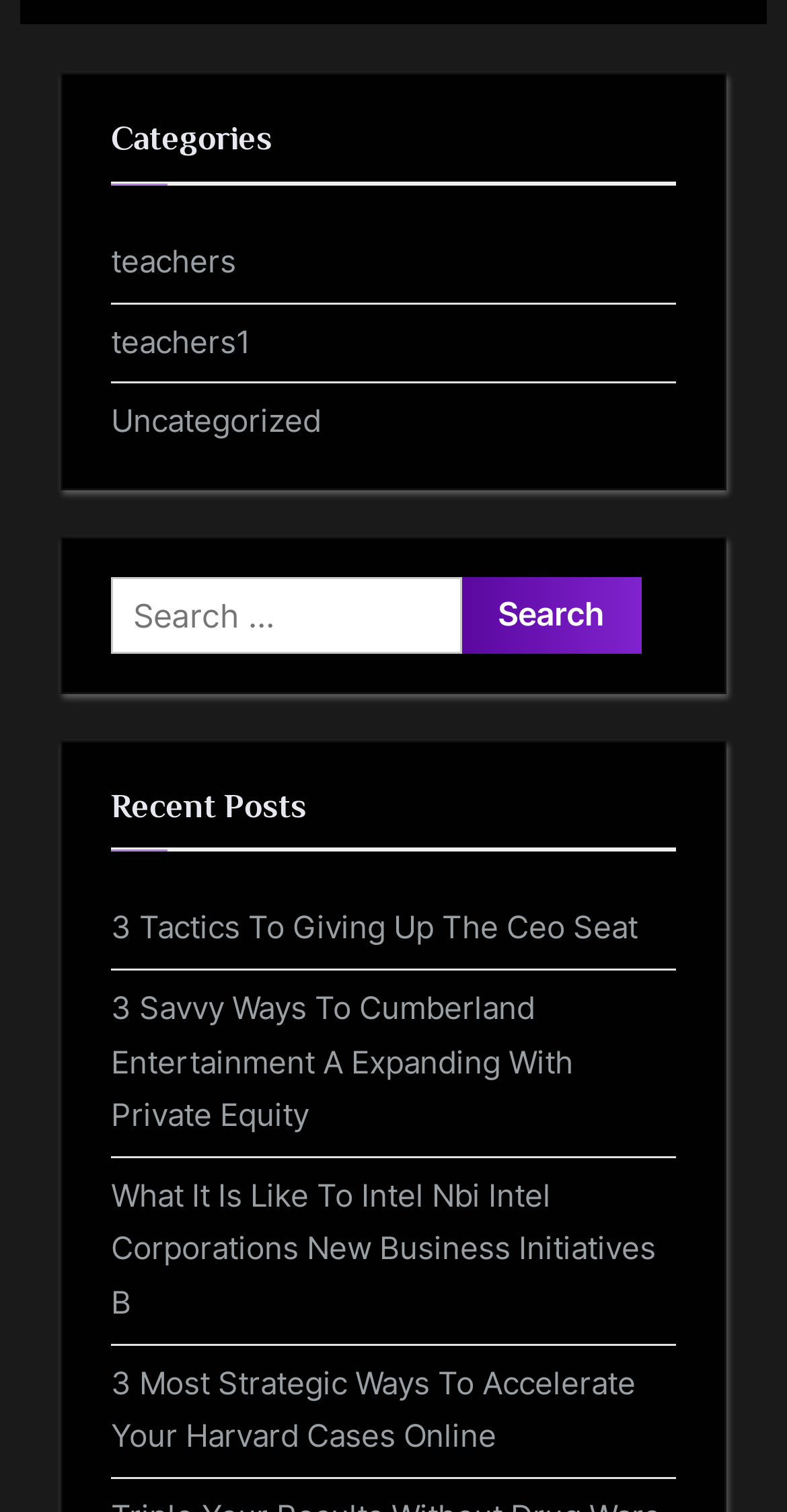Please specify the bounding box coordinates of the area that should be clicked to accomplish the following instruction: "Click on the 'teachers' category". The coordinates should consist of four float numbers between 0 and 1, i.e., [left, top, right, bottom].

[0.141, 0.16, 0.3, 0.185]